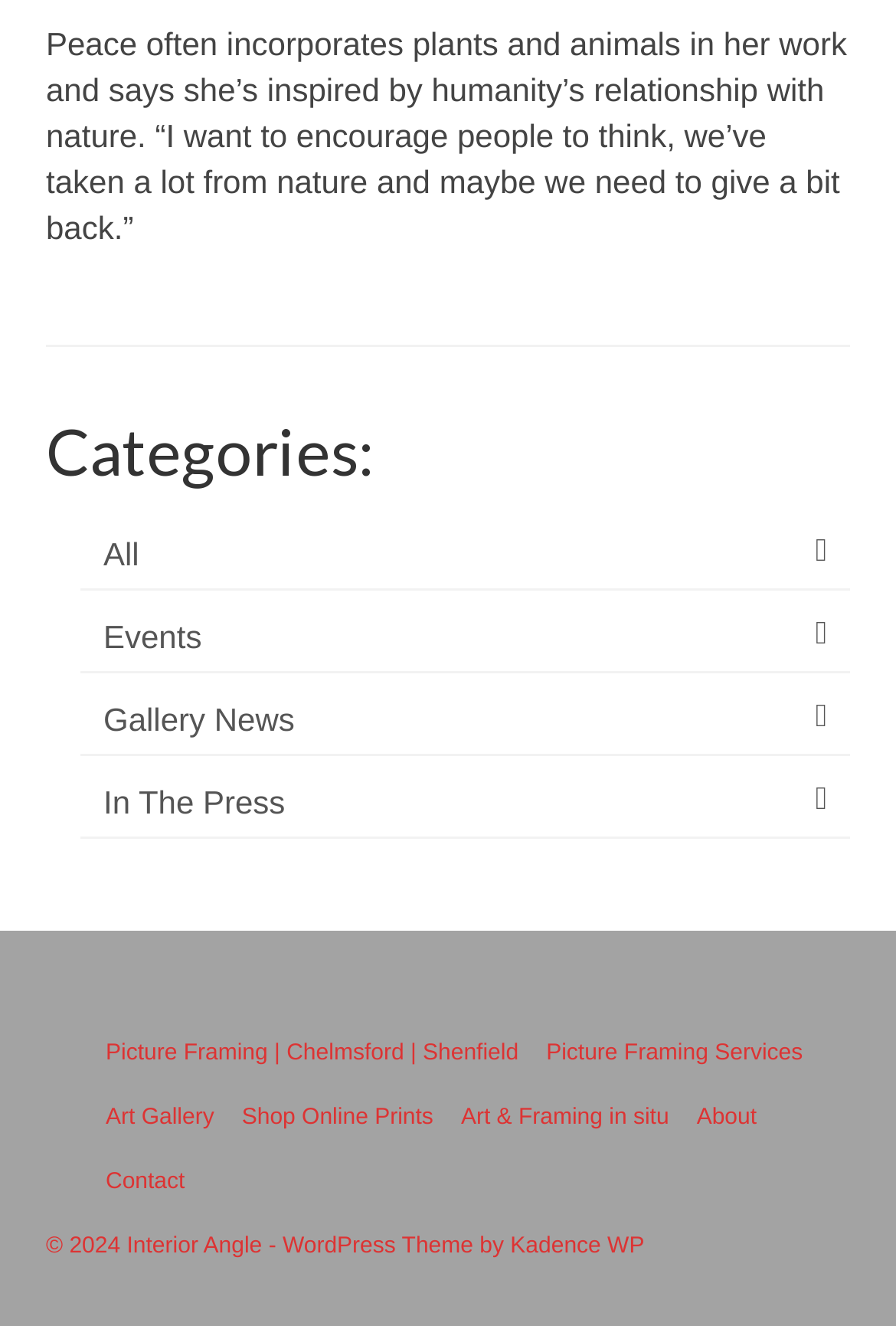Find and indicate the bounding box coordinates of the region you should select to follow the given instruction: "View all categories".

[0.09, 0.391, 0.949, 0.445]